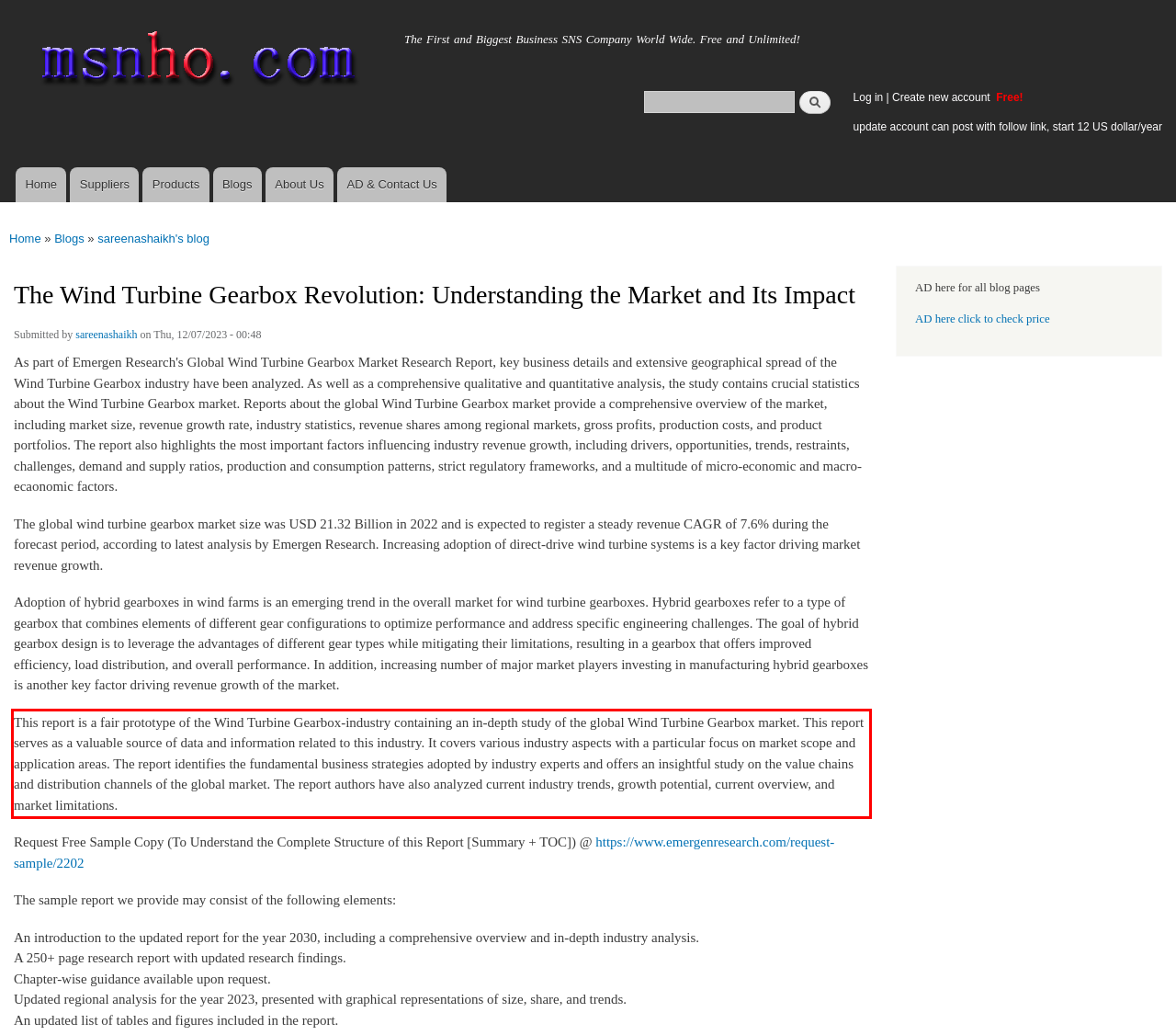With the provided screenshot of a webpage, locate the red bounding box and perform OCR to extract the text content inside it.

This report is a fair prototype of the Wind Turbine Gearbox-industry containing an in-depth study of the global Wind Turbine Gearbox market. This report serves as a valuable source of data and information related to this industry. It covers various industry aspects with a particular focus on market scope and application areas. The report identifies the fundamental business strategies adopted by industry experts and offers an insightful study on the value chains and distribution channels of the global market. The report authors have also analyzed current industry trends, growth potential, current overview, and market limitations.